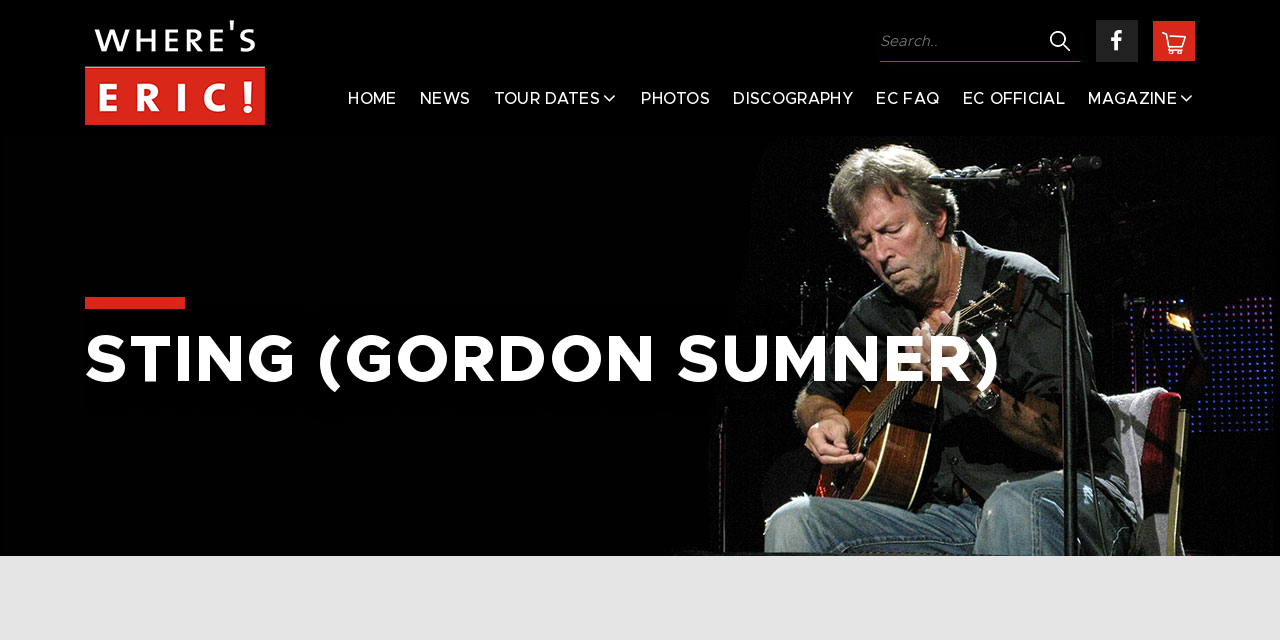Please identify the bounding box coordinates for the region that you need to click to follow this instruction: "search for something".

[0.688, 0.032, 0.844, 0.096]